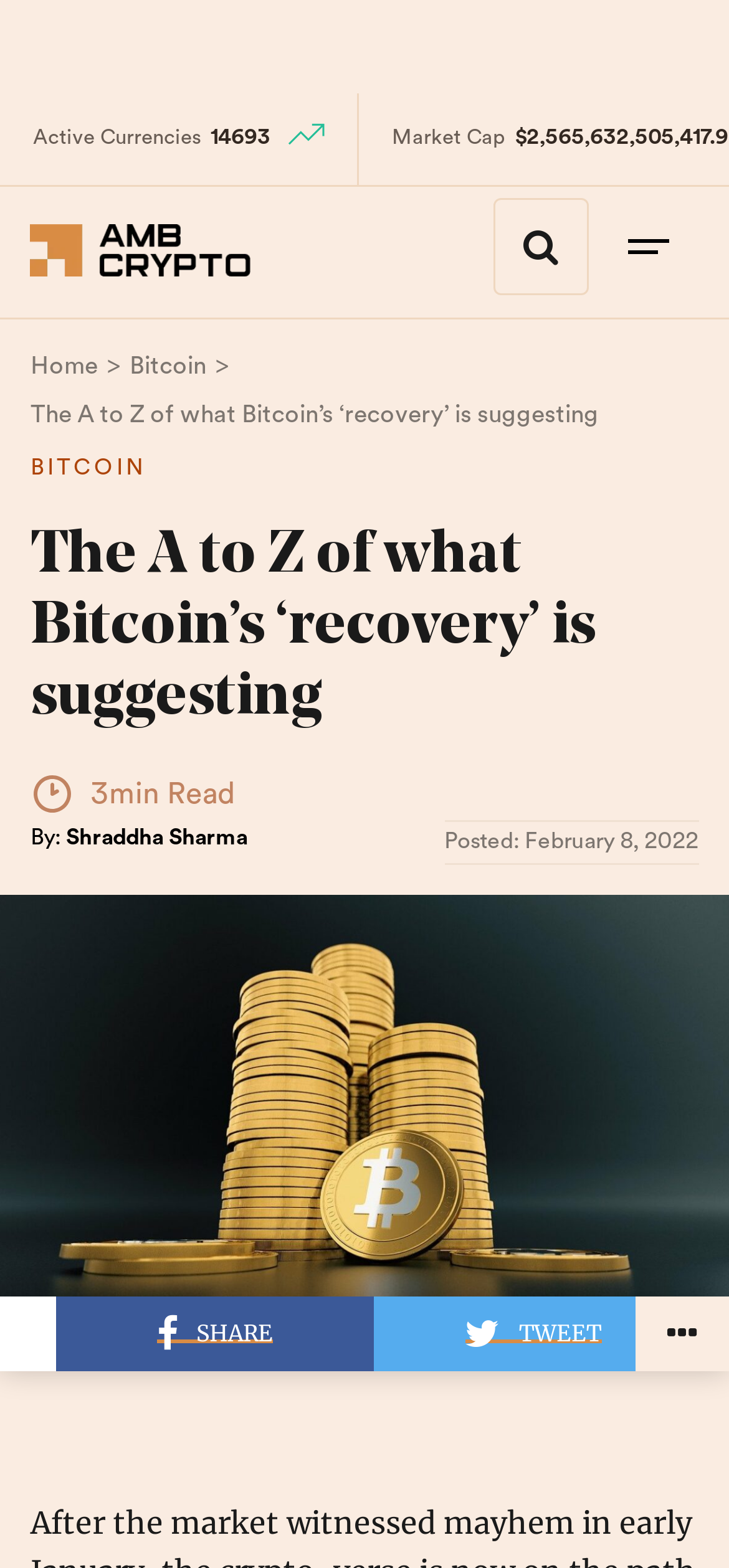Determine the bounding box of the UI component based on this description: "Bitcoin". The bounding box coordinates should be four float values between 0 and 1, i.e., [left, top, right, bottom].

[0.178, 0.223, 0.283, 0.243]